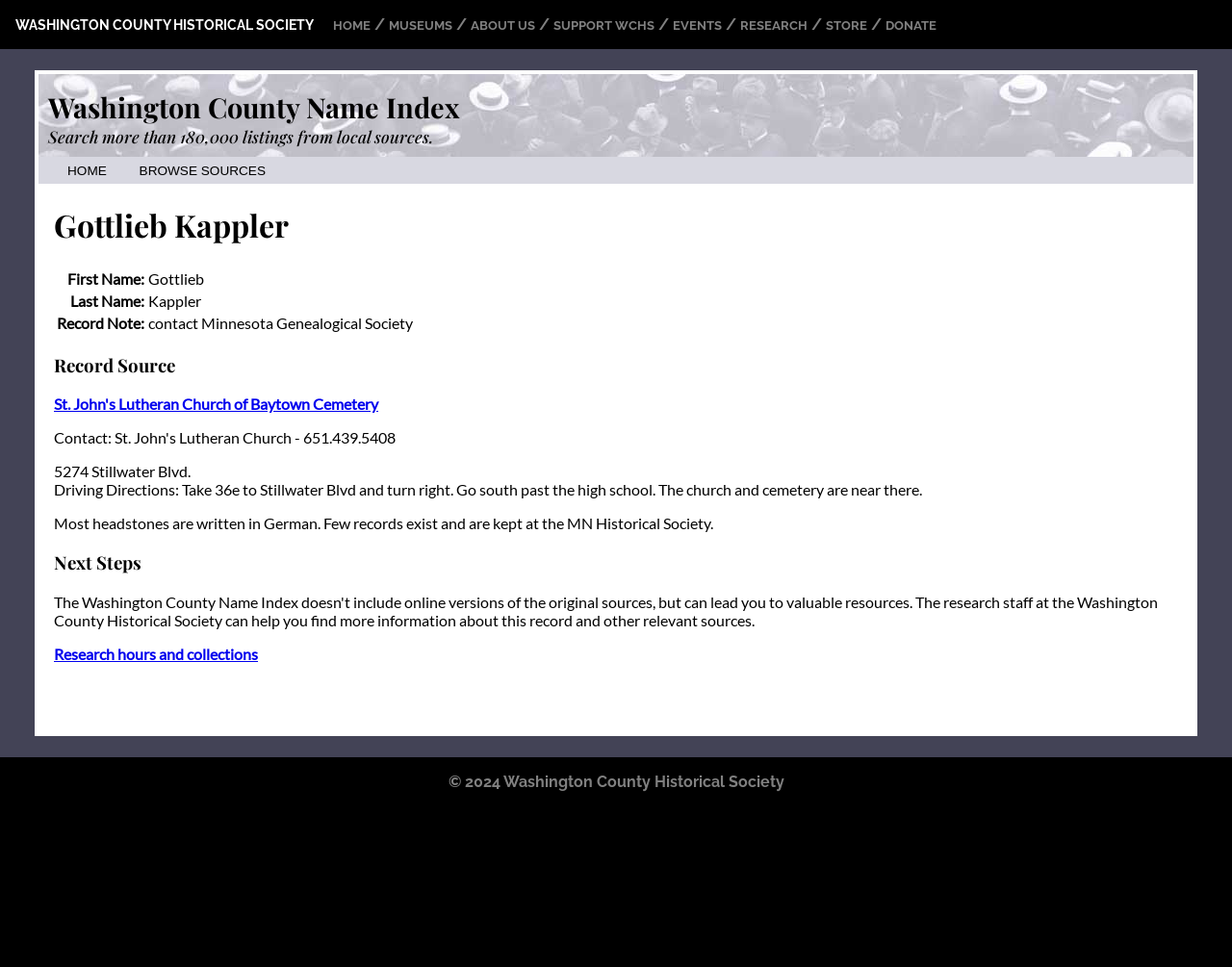Identify the bounding box coordinates for the region of the element that should be clicked to carry out the instruction: "Search more than 180,000 listings from local sources". The bounding box coordinates should be four float numbers between 0 and 1, i.e., [left, top, right, bottom].

[0.039, 0.092, 0.373, 0.129]